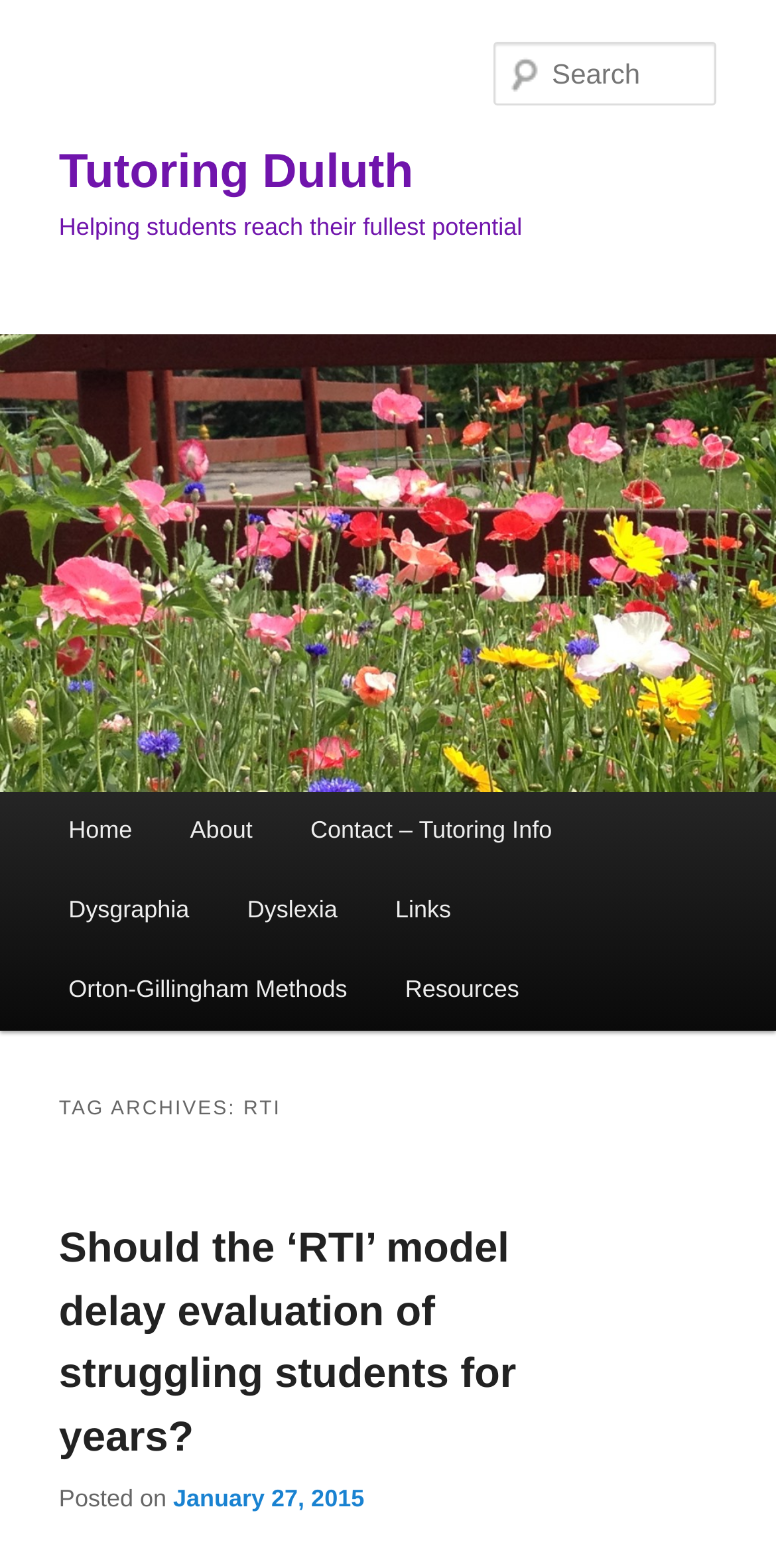Please identify the coordinates of the bounding box for the clickable region that will accomplish this instruction: "View the January 2015 archives".

[0.223, 0.947, 0.469, 0.965]